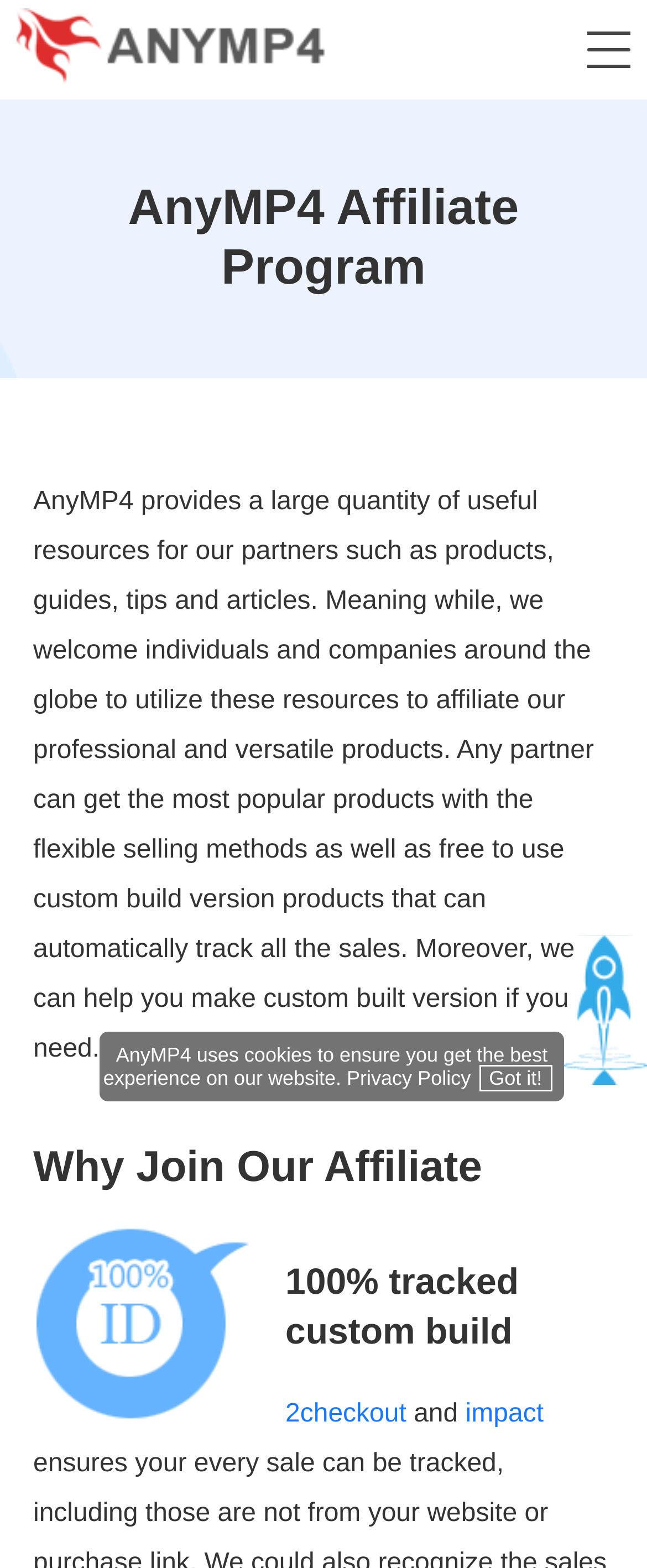Please provide a detailed answer to the question below based on the screenshot: 
What payment gateways are supported by the affiliate program?

The webpage mentions 2checkout and impact as payment gateways supported by the affiliate program, indicating that partners can use these platforms to receive payments for their sales.